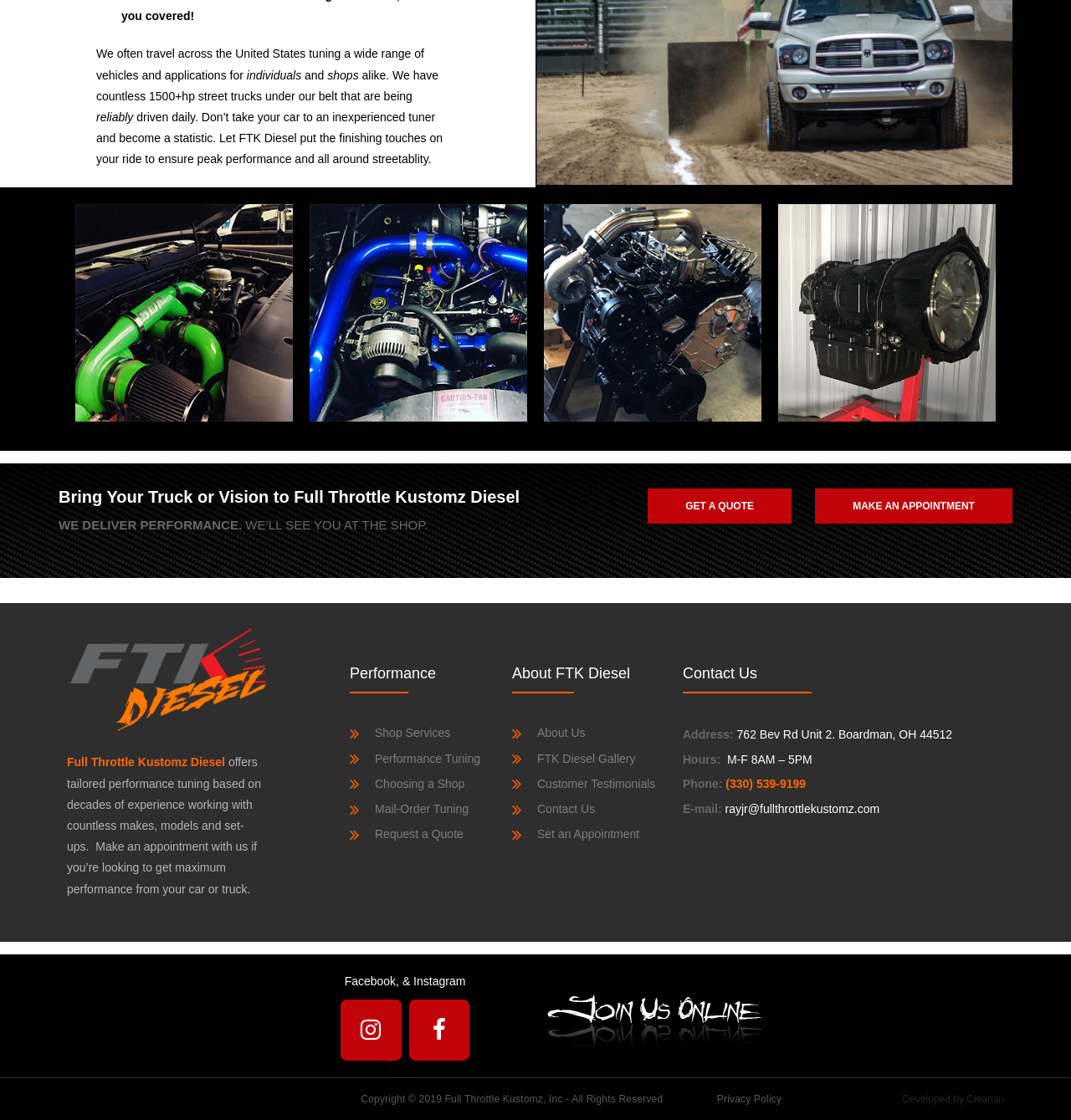Identify the bounding box for the given UI element using the description provided. Coordinates should be in the format (top-left x, top-left y, bottom-right x, bottom-right y) and must be between 0 and 1. Here is the description: rayjr@fullthrottlekustomz.com

[0.677, 0.716, 0.821, 0.728]